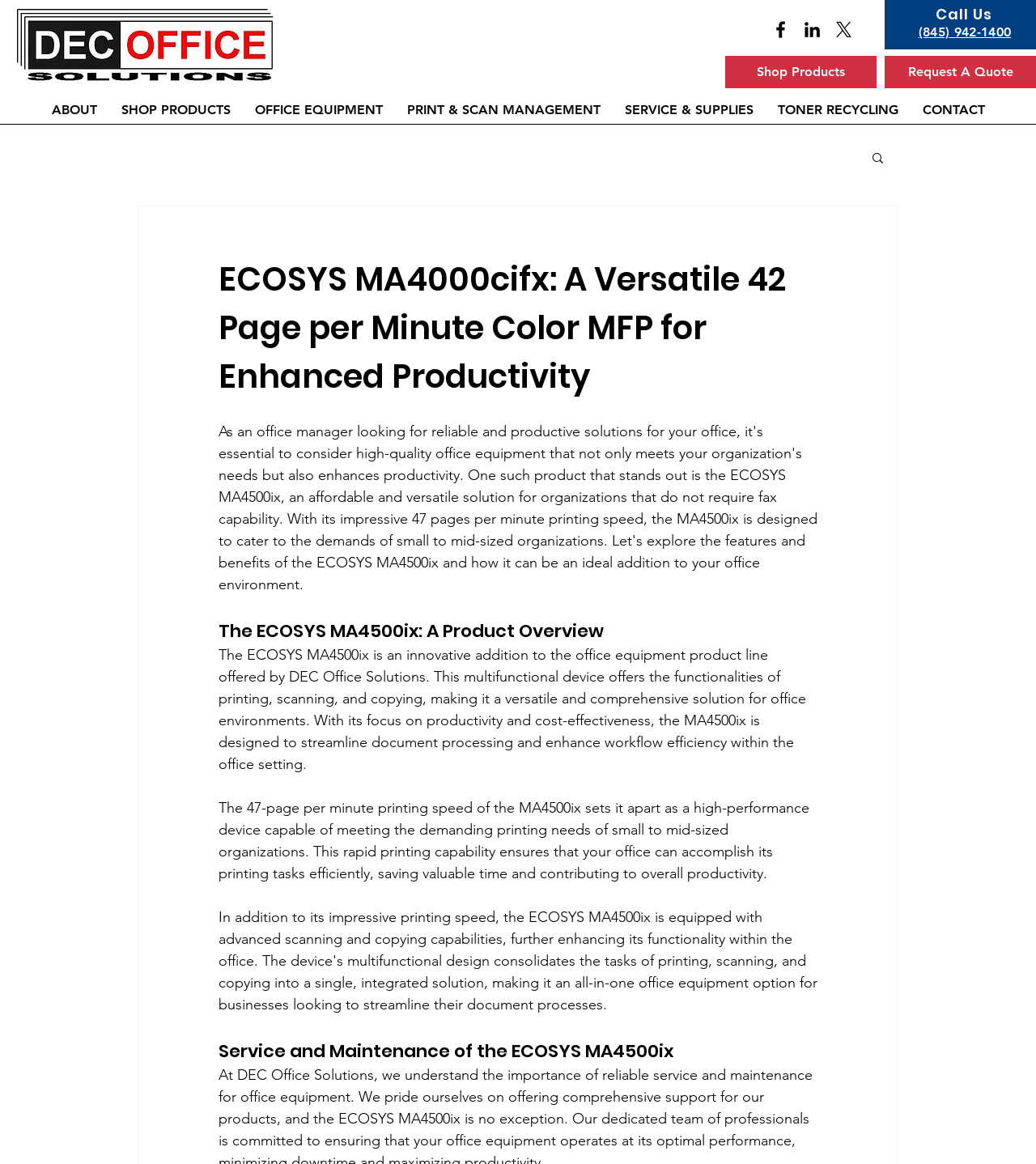What is the headline of the webpage?

ECOSYS MA4000cifx: A Versatile 42 Page per Minute Color MFP for Enhanced Productivity